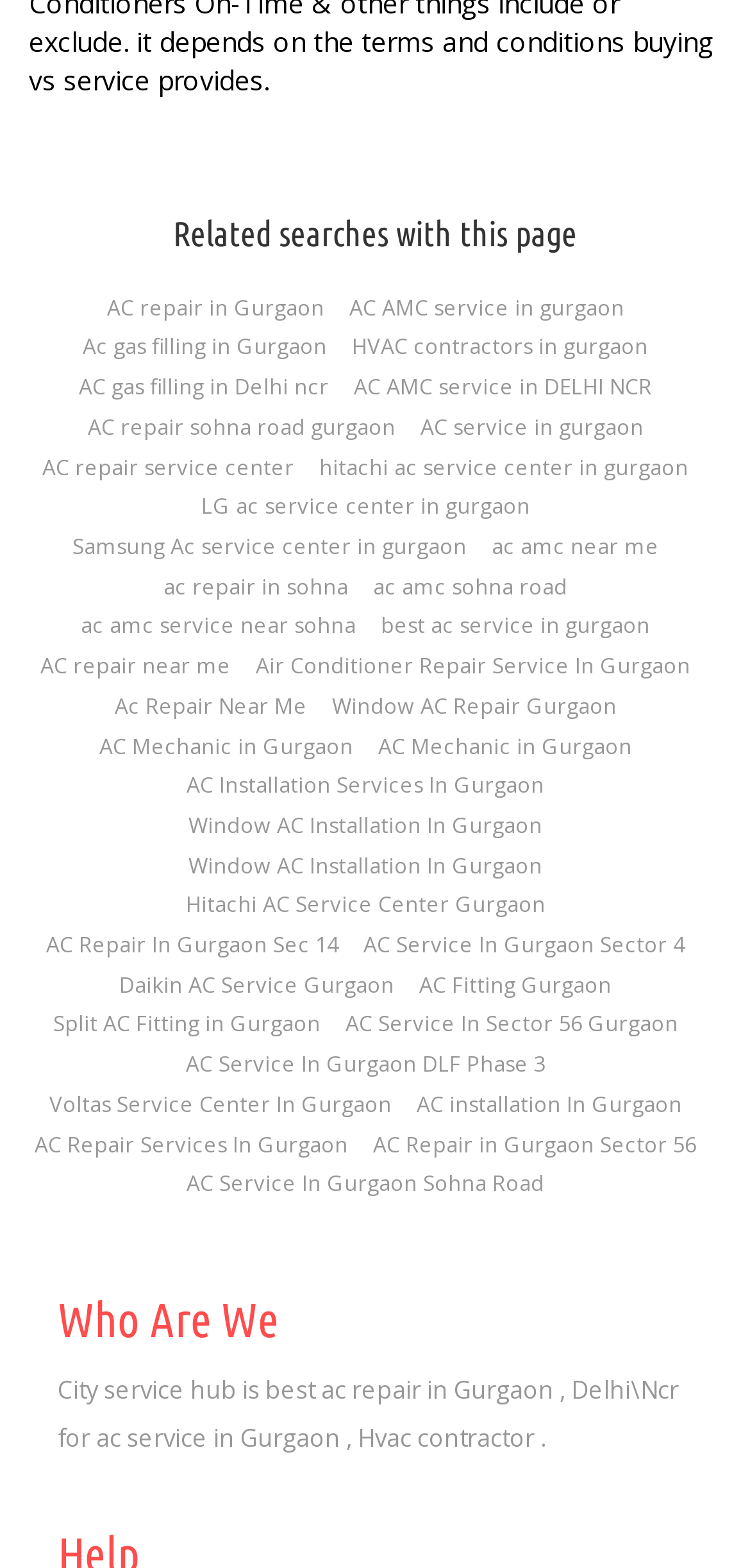Find and specify the bounding box coordinates that correspond to the clickable region for the instruction: "Click on 'AC repair in Gurgaon'".

[0.142, 0.186, 0.432, 0.205]